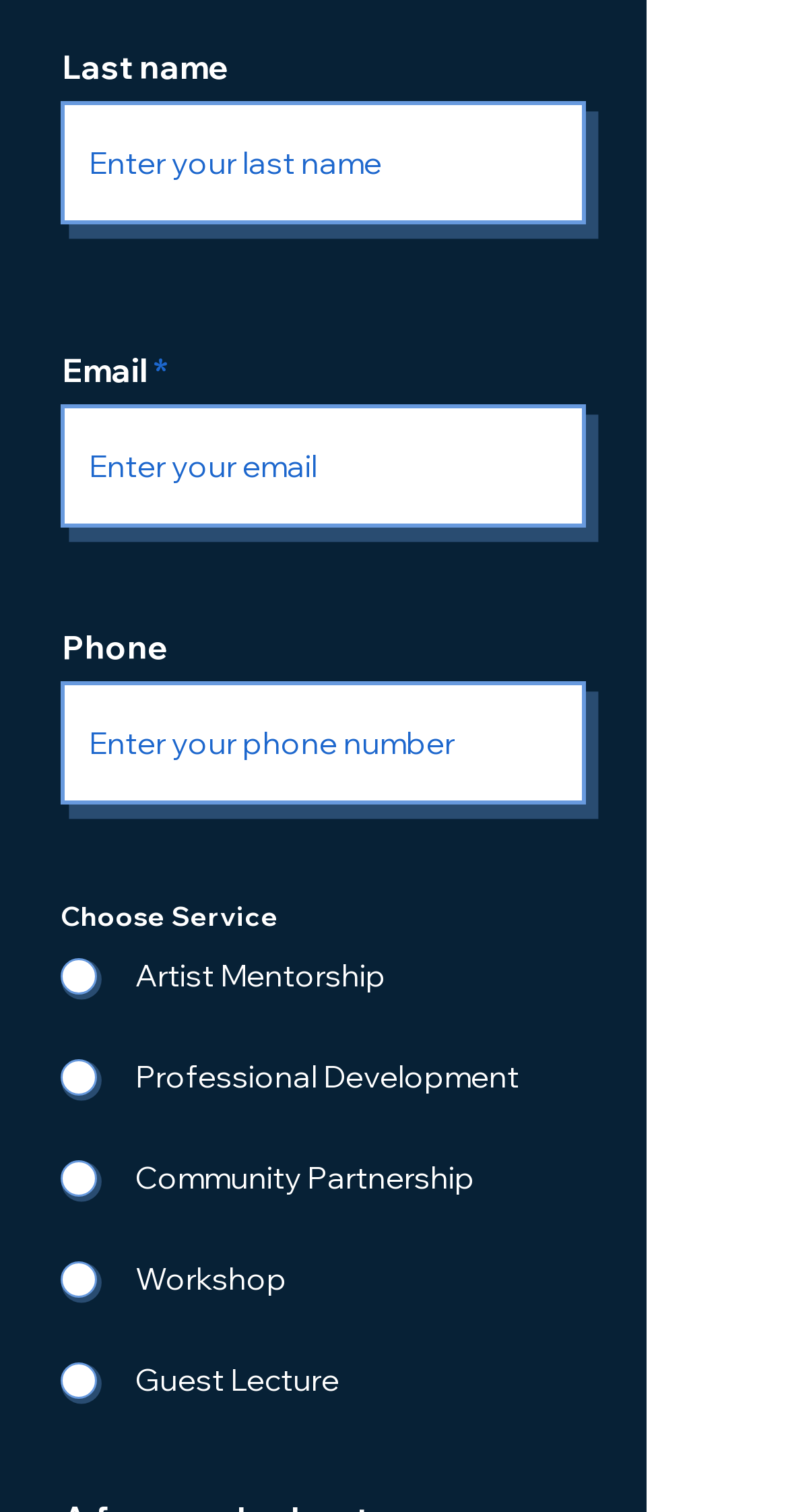Please respond to the question using a single word or phrase:
What is the label of the first radio button?

Artist Mentorship